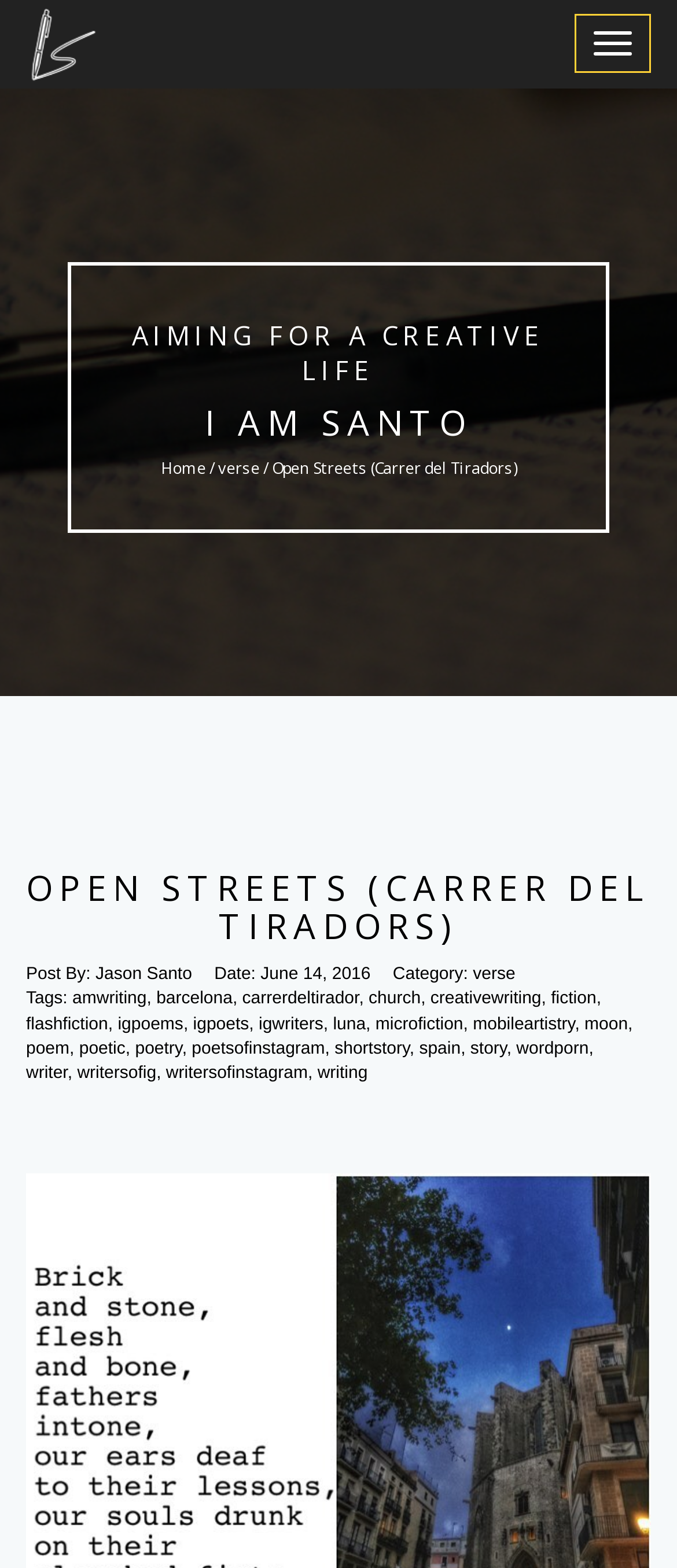Kindly provide the bounding box coordinates of the section you need to click on to fulfill the given instruction: "View Jason Santo's profile".

[0.141, 0.615, 0.284, 0.628]